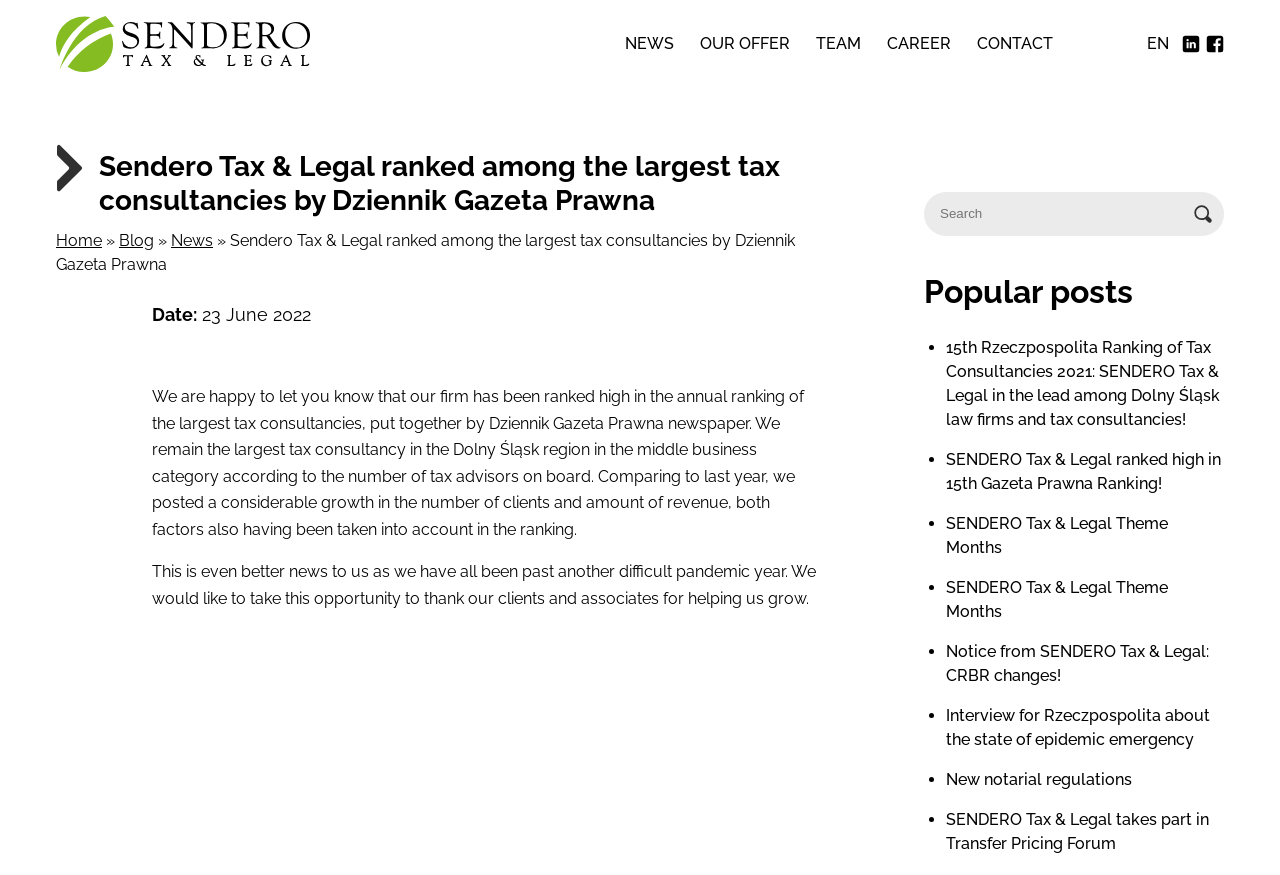Return the bounding box coordinates of the UI element that corresponds to this description: "New notarial regulations". The coordinates must be given as four float numbers in the range of 0 and 1, [left, top, right, bottom].

[0.739, 0.873, 0.956, 0.91]